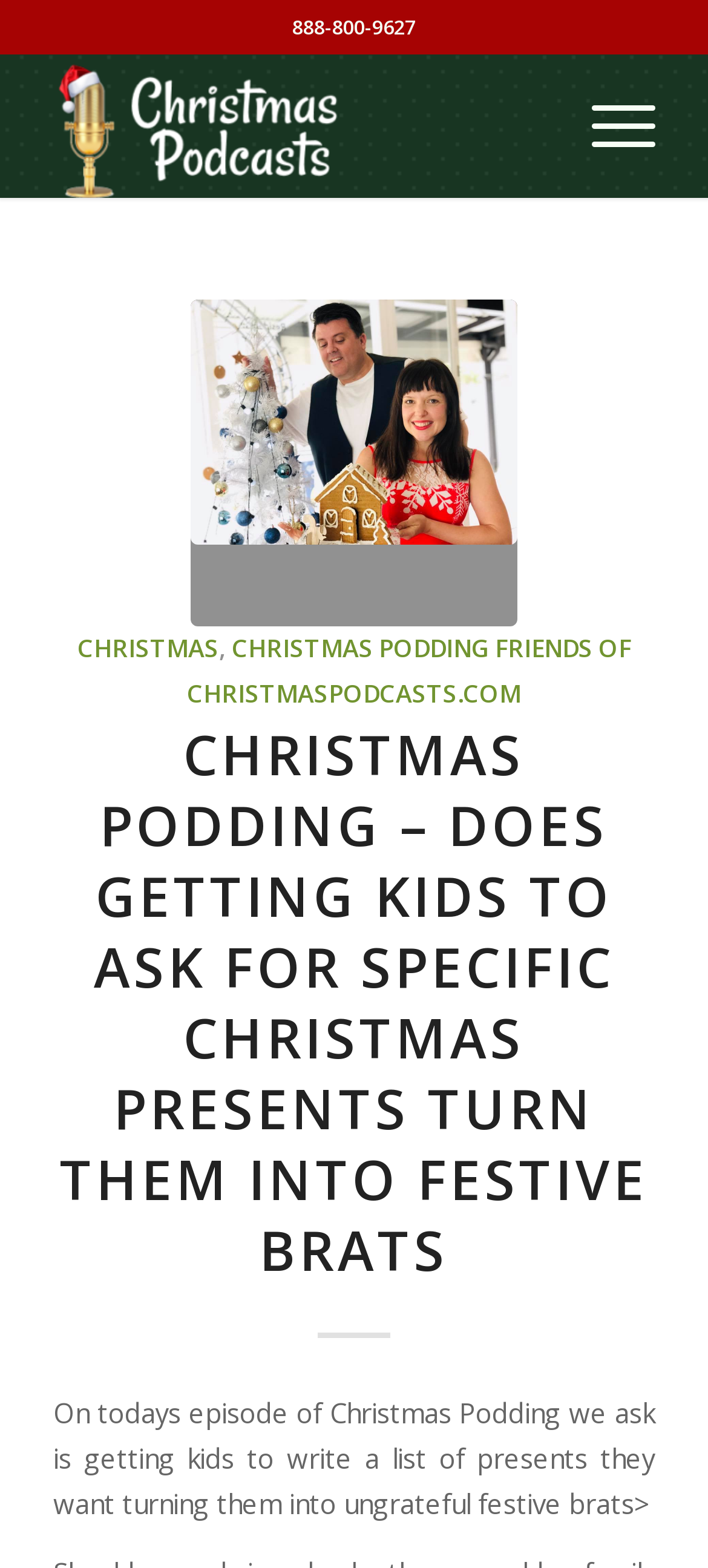Determine the bounding box coordinates for the UI element with the following description: "Christmas Podding". The coordinates should be four float numbers between 0 and 1, represented as [left, top, right, bottom].

[0.327, 0.403, 0.691, 0.424]